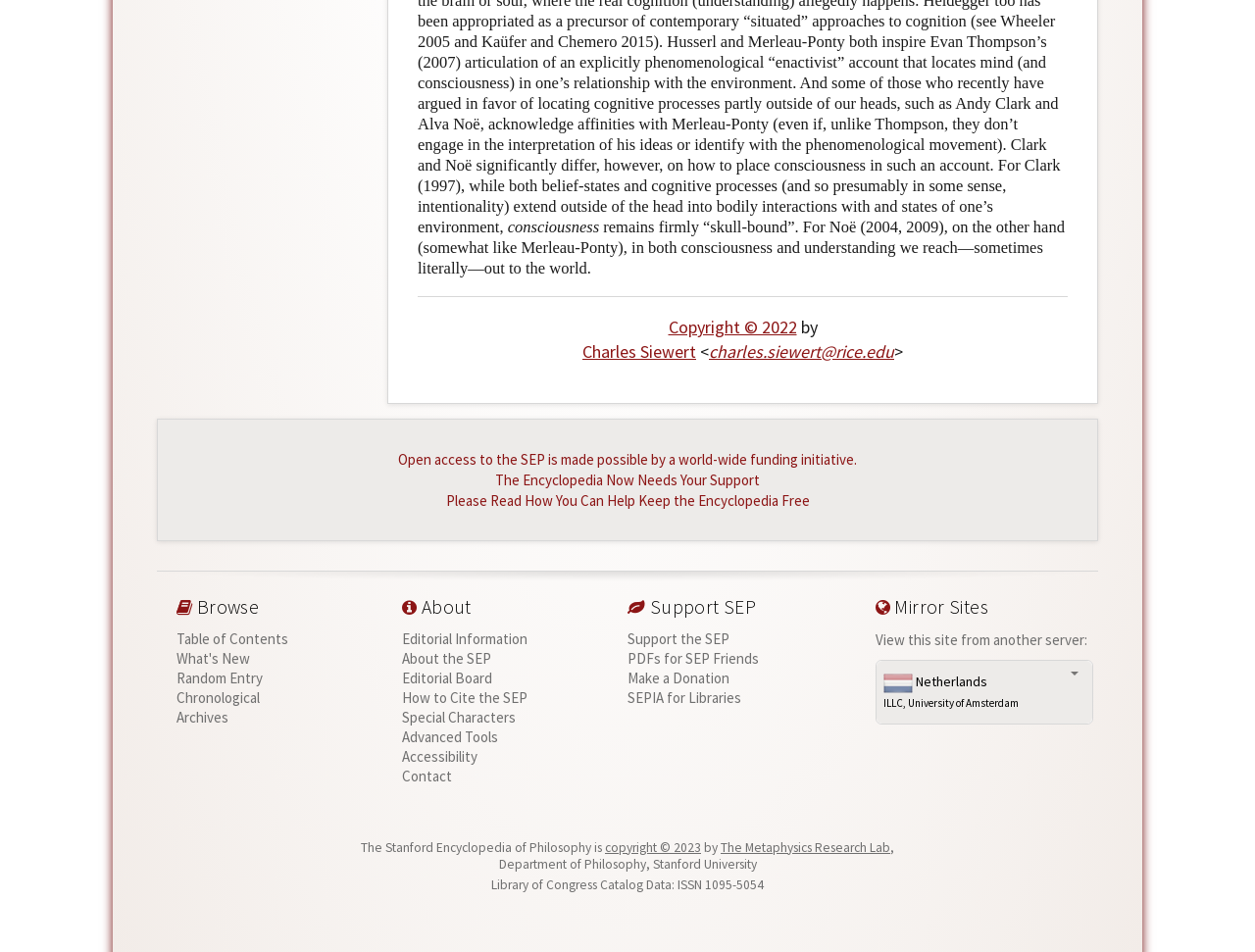What is the topic of the text at the top of the webpage?
Give a one-word or short phrase answer based on the image.

Consciousness and understanding